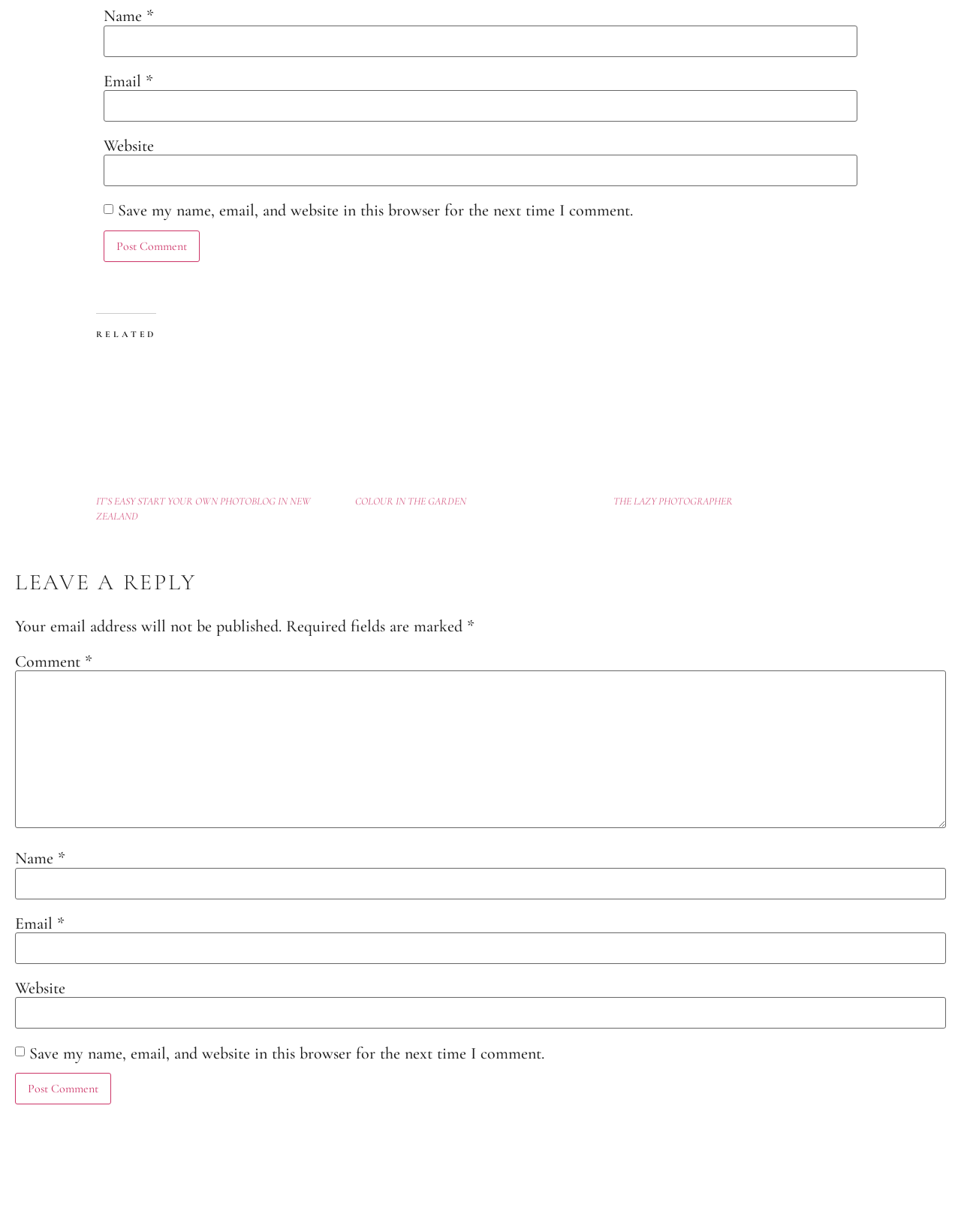How many links are there under 'RELATED'?
Kindly offer a comprehensive and detailed response to the question.

I looked at the elements under the 'RELATED' heading and found three links: 'It’s Easy Start Your Own Photoblog In New Zealand', 'Liverpool Football Club flying in my back garden.', and 'lazy photographer the fenceline'.